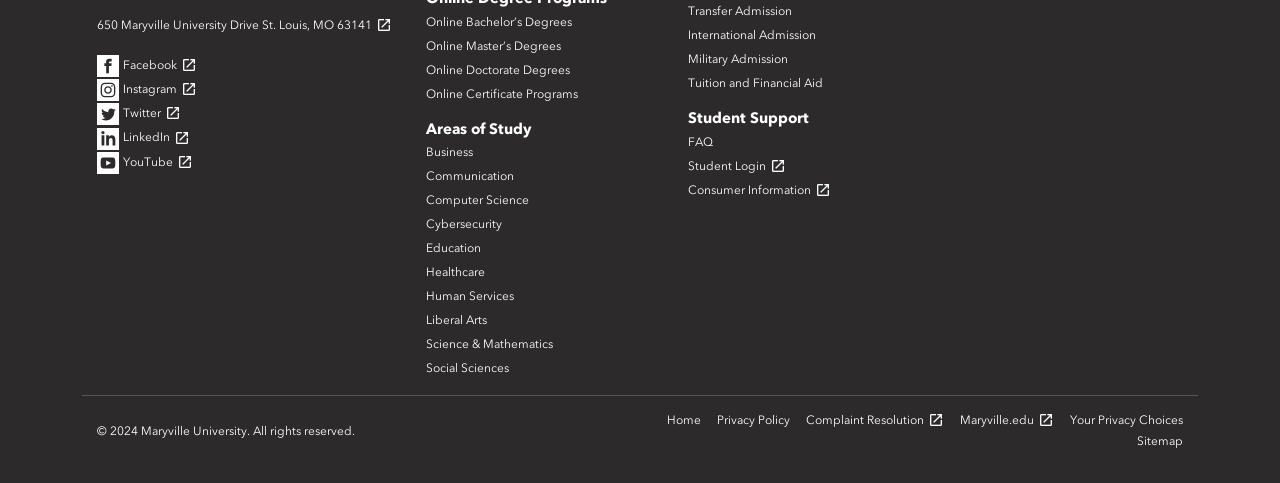Please identify the bounding box coordinates of the region to click in order to complete the given instruction: "Learn about Cybersecurity programs". The coordinates should be four float numbers between 0 and 1, i.e., [left, top, right, bottom].

[0.333, 0.45, 0.392, 0.479]